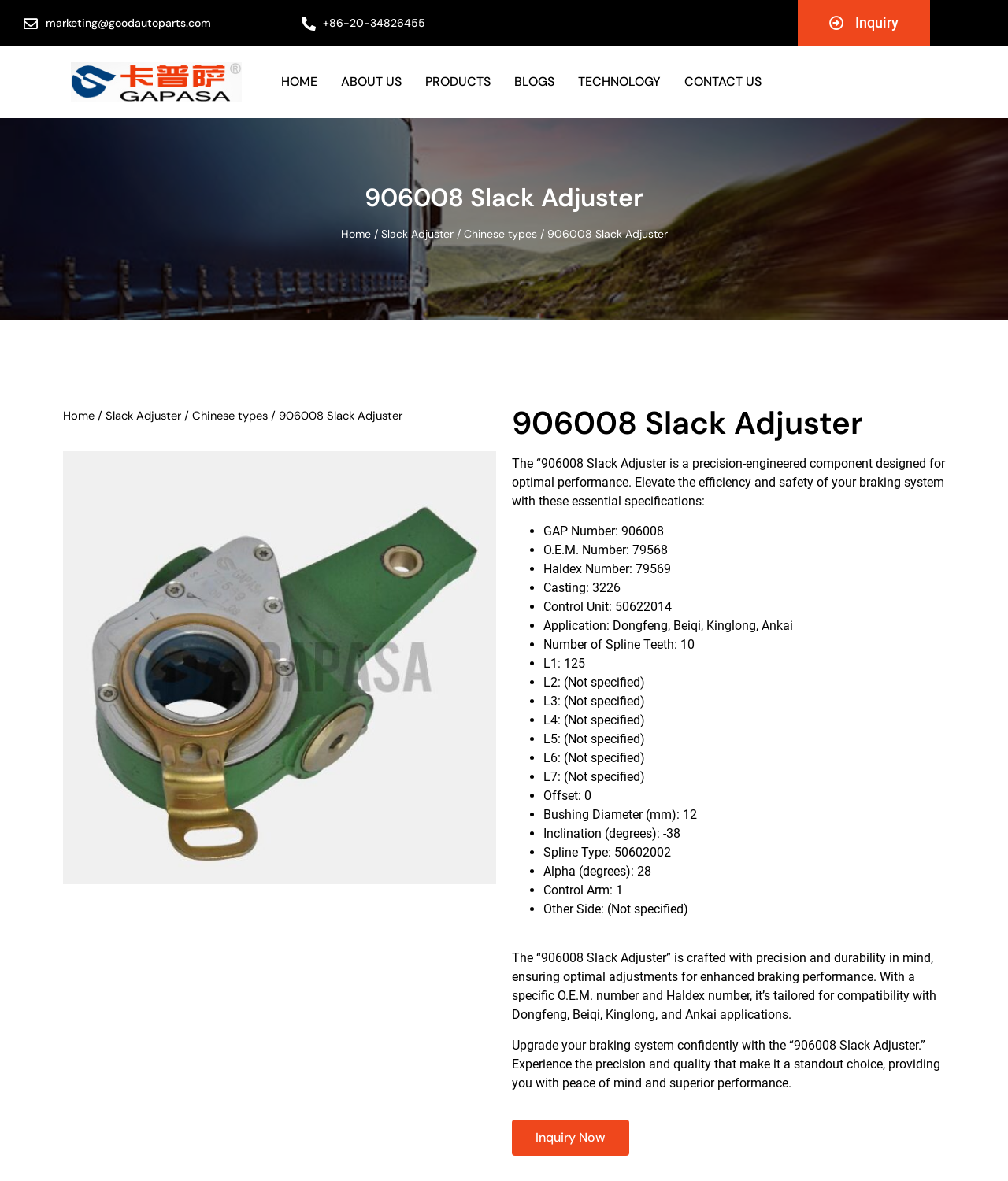Create an in-depth description of the webpage, covering main sections.

This webpage is about the Gapasa 906008 Slack Adjuster, a precision-engineered component designed for optimal performance in braking systems. At the top, there is a navigation menu with links to "HOME", "ABOUT US", "PRODUCTS", "BLOGS", "TECHNOLOGY", and "CONTACT US". Below the navigation menu, there is a breadcrumb navigation with links to "Home", "Slack Adjuster", and "Chinese types".

The main content of the webpage is divided into two sections. The left section features an image of the 906008 Slack Adjuster, accompanied by a heading and a brief description of the product. The right section provides detailed specifications of the product, including its GAP number, O.E.M. number, Haldex number, casting, control unit, application, and other technical details. These specifications are listed in a bullet-point format with 20 items.

Below the specifications, there are three paragraphs of text that describe the product's features and benefits. The first paragraph explains that the 906008 Slack Adjuster is crafted with precision and durability in mind, ensuring optimal adjustments for enhanced braking performance. The second paragraph highlights the product's compatibility with specific vehicle applications. The third paragraph encourages users to upgrade their braking system confidently with the 906008 Slack Adjuster, promising peace of mind and superior performance.

At the bottom of the webpage, there is a call-to-action link to "Inquiry Now" and a contact information section with an email address and phone number.